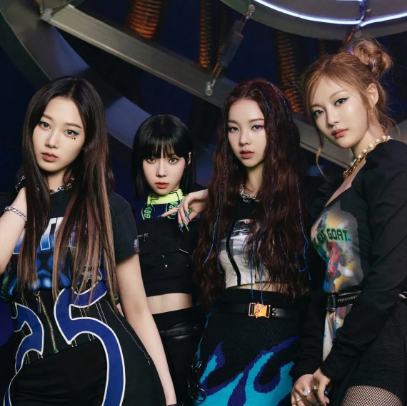Elaborate on all the key elements and details present in the image.

The image features the K-pop girl group aespa, showcasing their confident and bold style. The four members, each wearing trendy and unique outfits, stand together in a striking pose against a futuristic backdrop that enhances their modern aesthetic. 

Their hairstyles vary, with some members sporting long, flowing hair while others have shorter styles, all adding to their captivating visuals. The vibrant colors and dynamic fashion choices reflect the group's energetic and innovative approach to music and performance. This ensemble exemplifies aespa's identity as a fierce and influential force in the K-pop industry, known for their record-breaking successes and distinct sound.